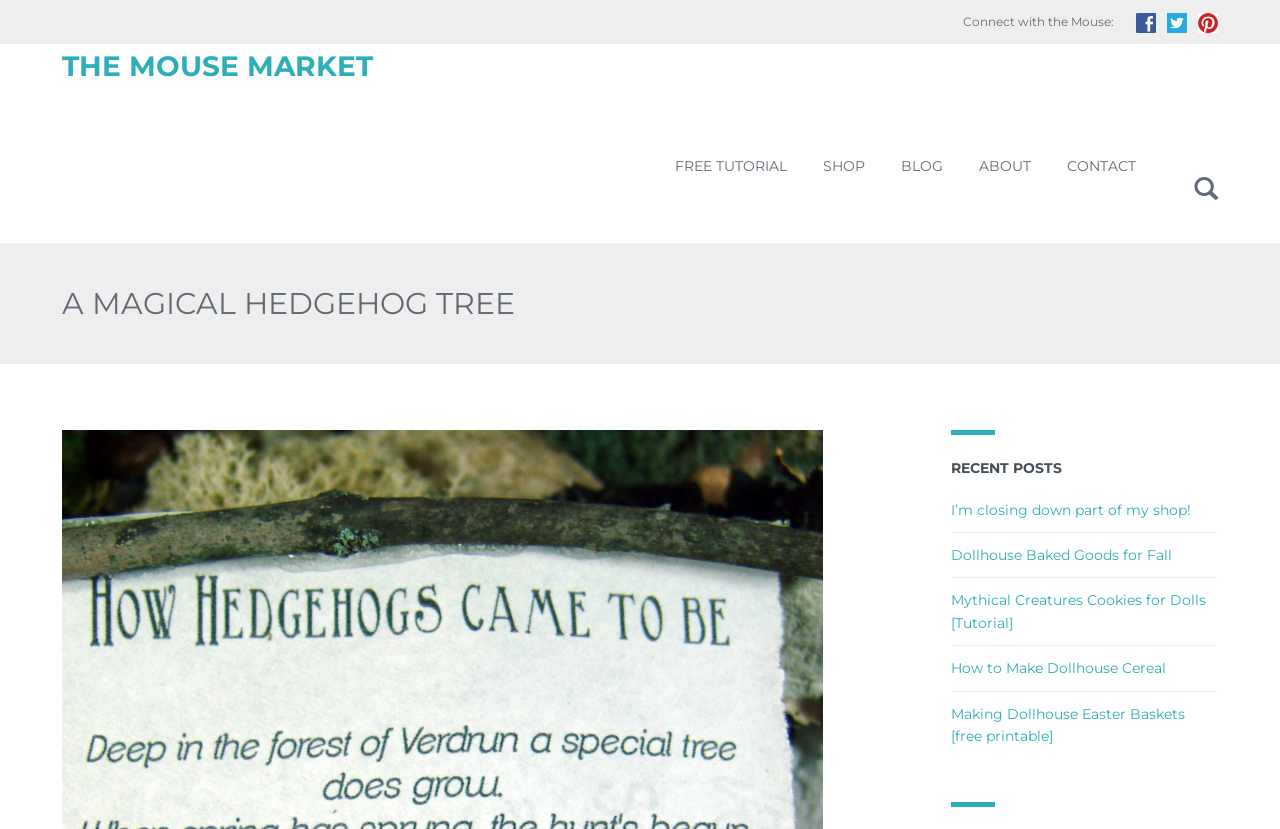From the webpage screenshot, identify the region described by Shop. Provide the bounding box coordinates as (top-left x, top-left y, bottom-right x, bottom-right y), with each value being a floating point number between 0 and 1.

[0.63, 0.134, 0.688, 0.267]